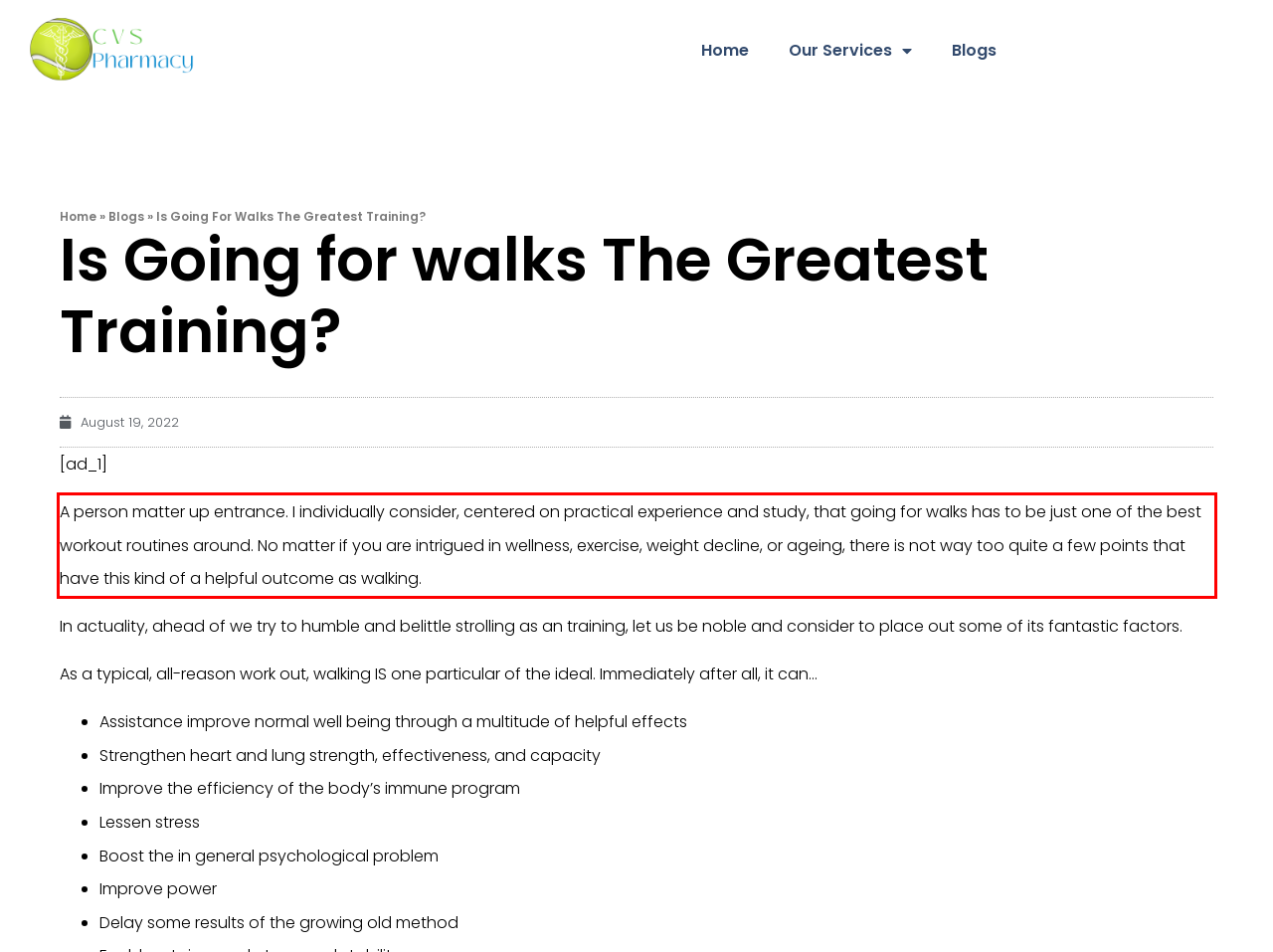Please identify the text within the red rectangular bounding box in the provided webpage screenshot.

A person matter up entrance. I individually consider, centered on practical experience and study, that going for walks has to be just one of the best workout routines around. No matter if you are intrigued in wellness, exercise, weight decline, or ageing, there is not way too quite a few points that have this kind of a helpful outcome as walking.